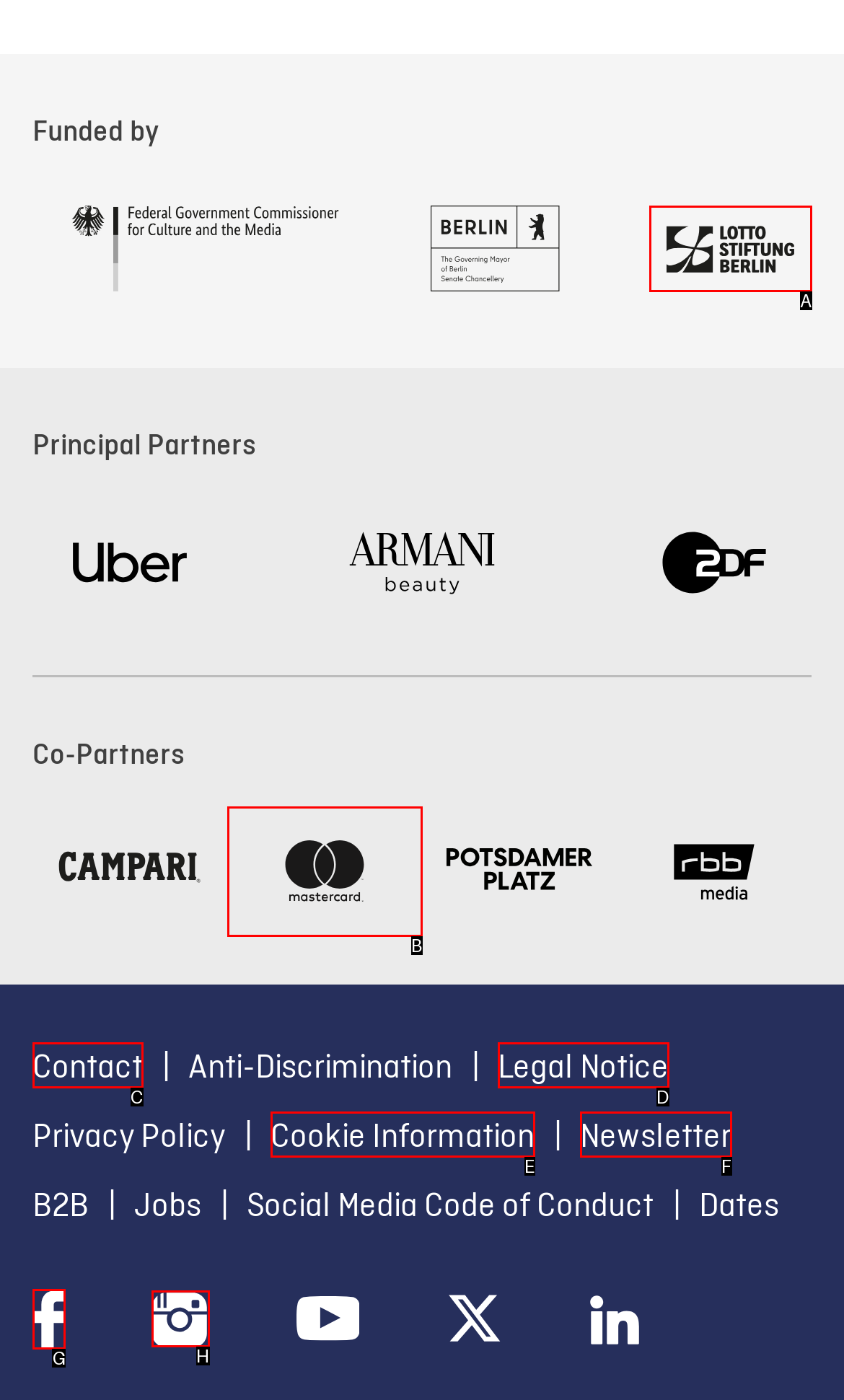Select the correct UI element to click for this task: Follow us on Instagram.
Answer using the letter from the provided options.

H